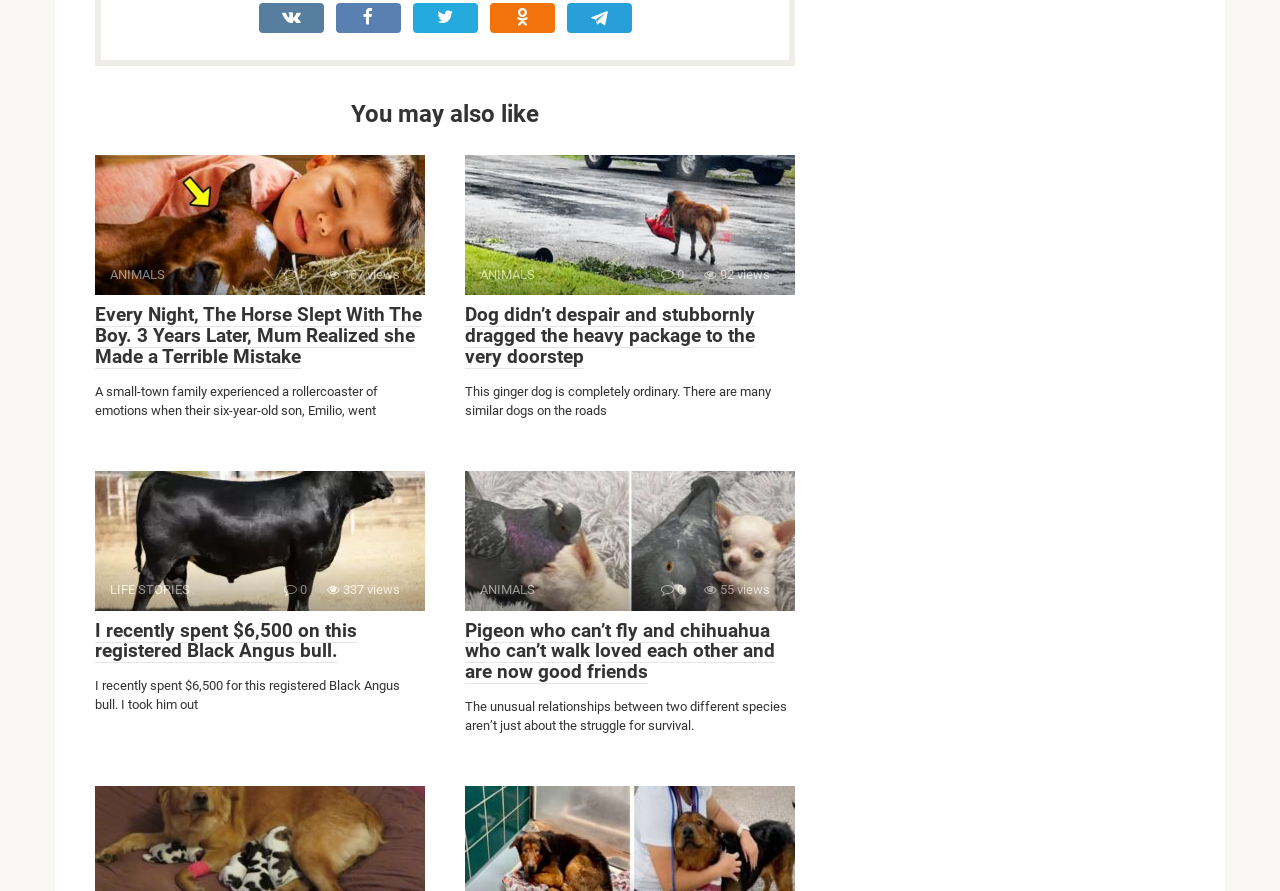Answer the question using only one word or a concise phrase: What is the topic of the last article?

Unusual relationships